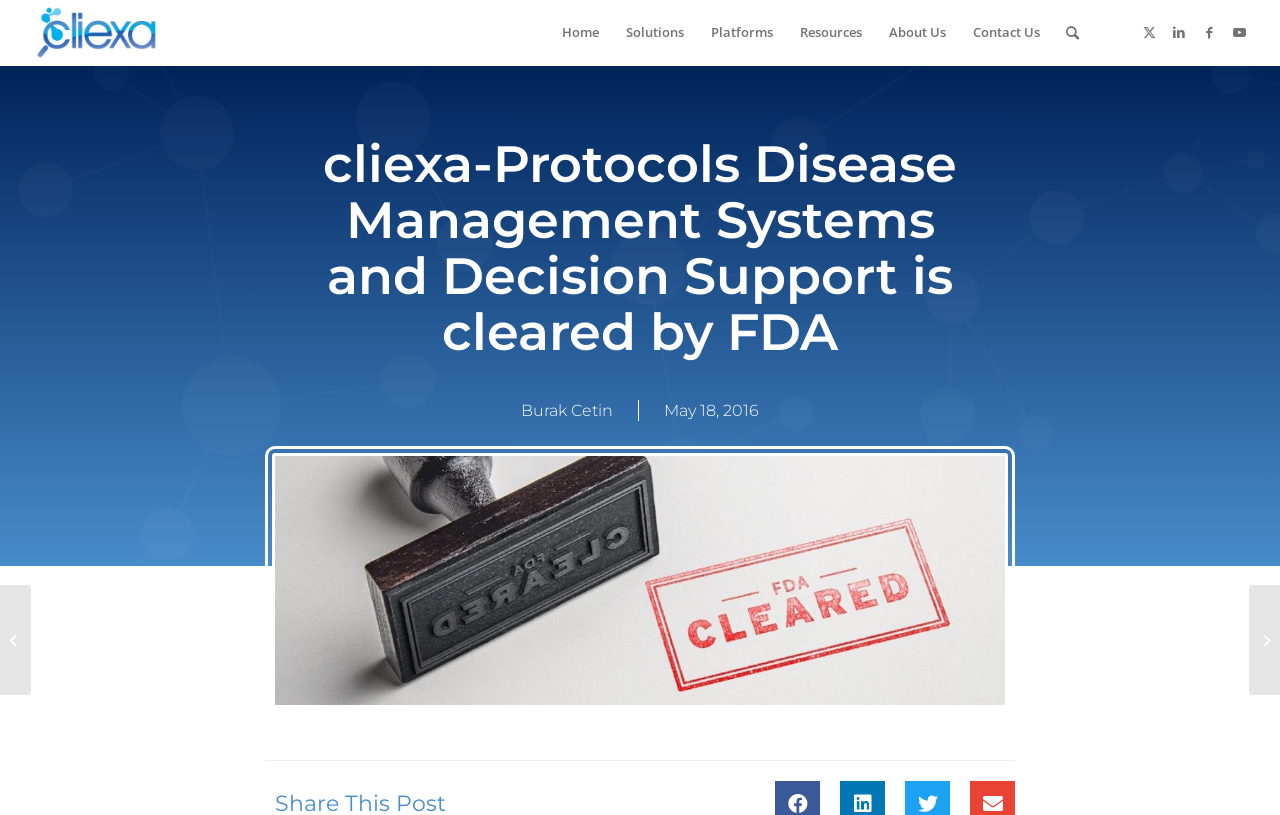Provide a brief response using a word or short phrase to this question:
What is the date mentioned in the webpage?

May 18, 2016